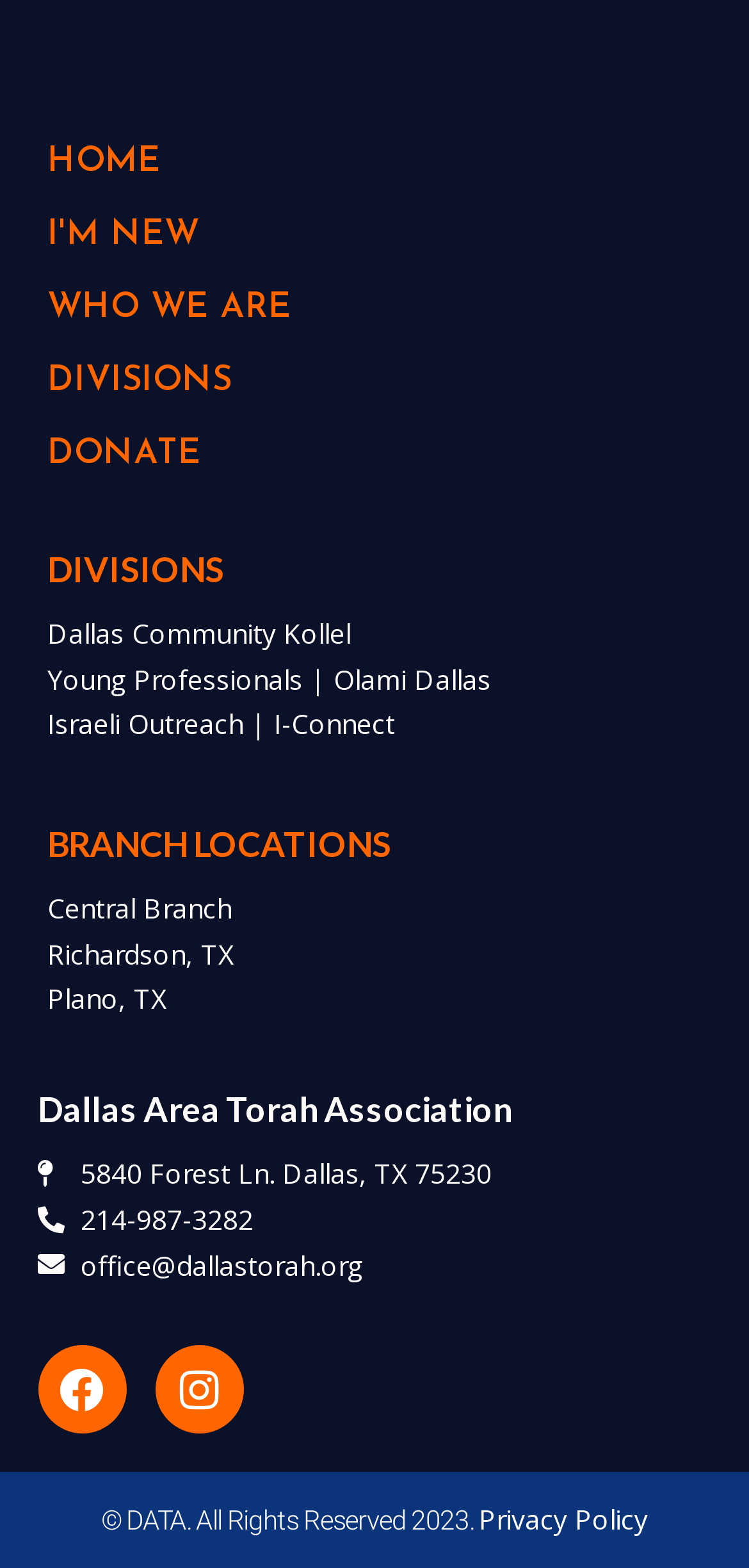Find and specify the bounding box coordinates that correspond to the clickable region for the instruction: "learn about who we are".

[0.063, 0.186, 0.937, 0.208]